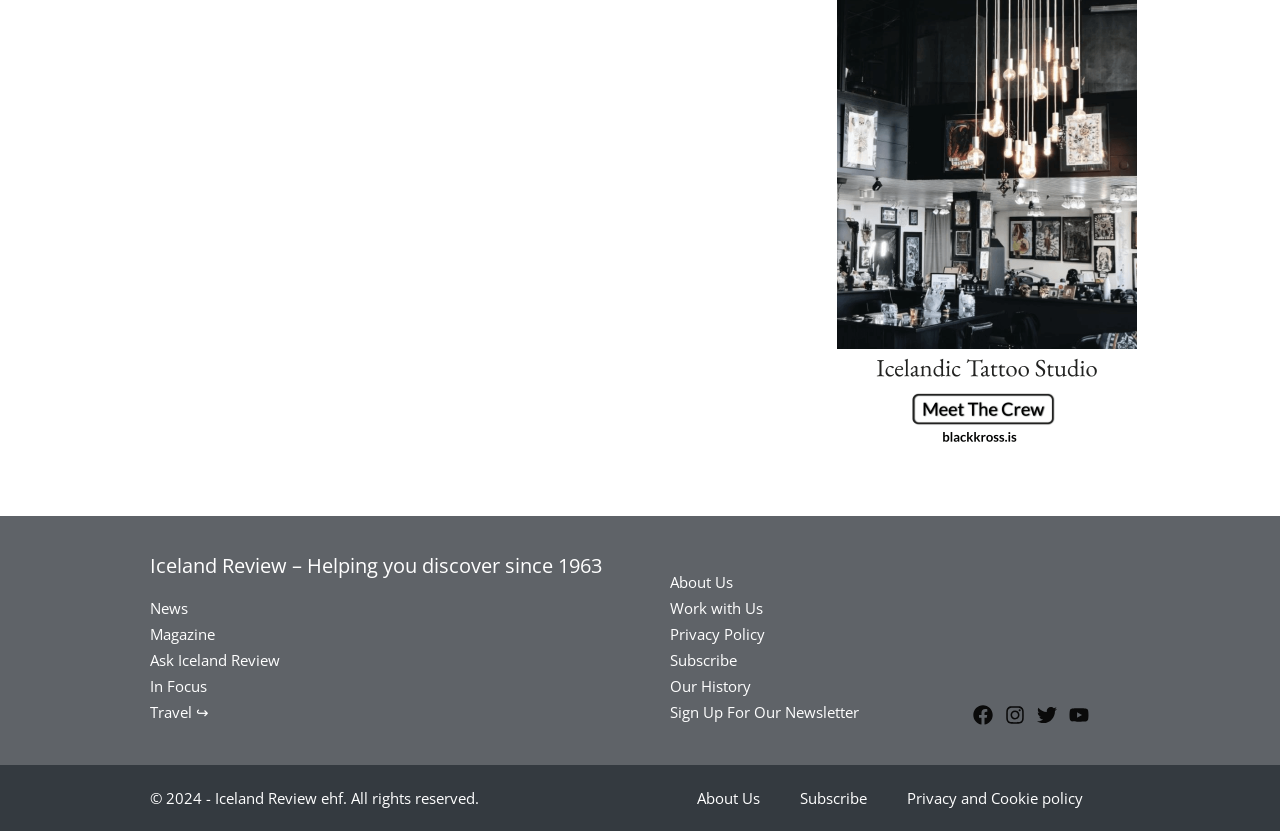How many footer links are there?
Using the visual information, reply with a single word or short phrase.

3